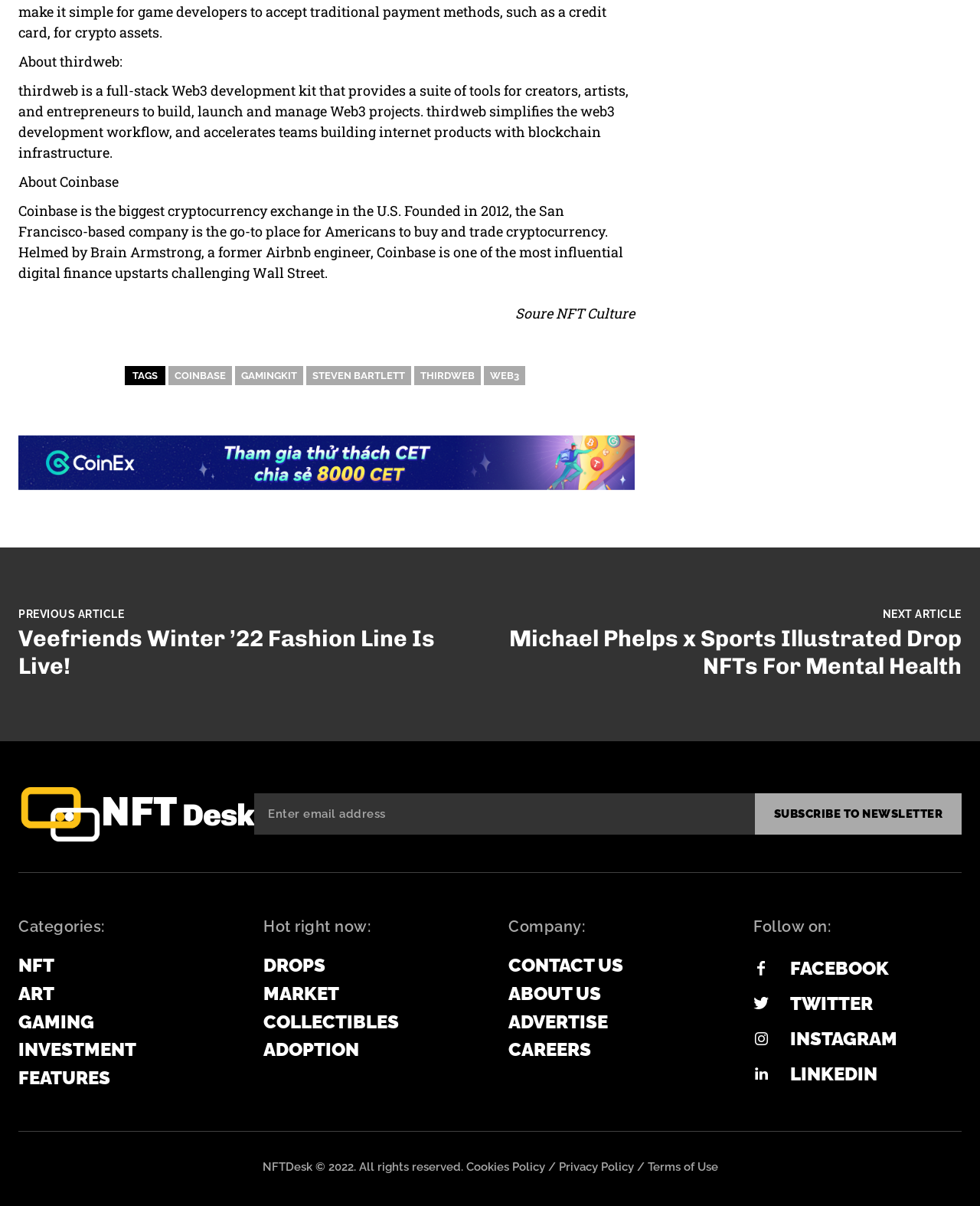Please identify the bounding box coordinates of the area that needs to be clicked to fulfill the following instruction: "Contact us."

[0.511, 0.789, 0.644, 0.813]